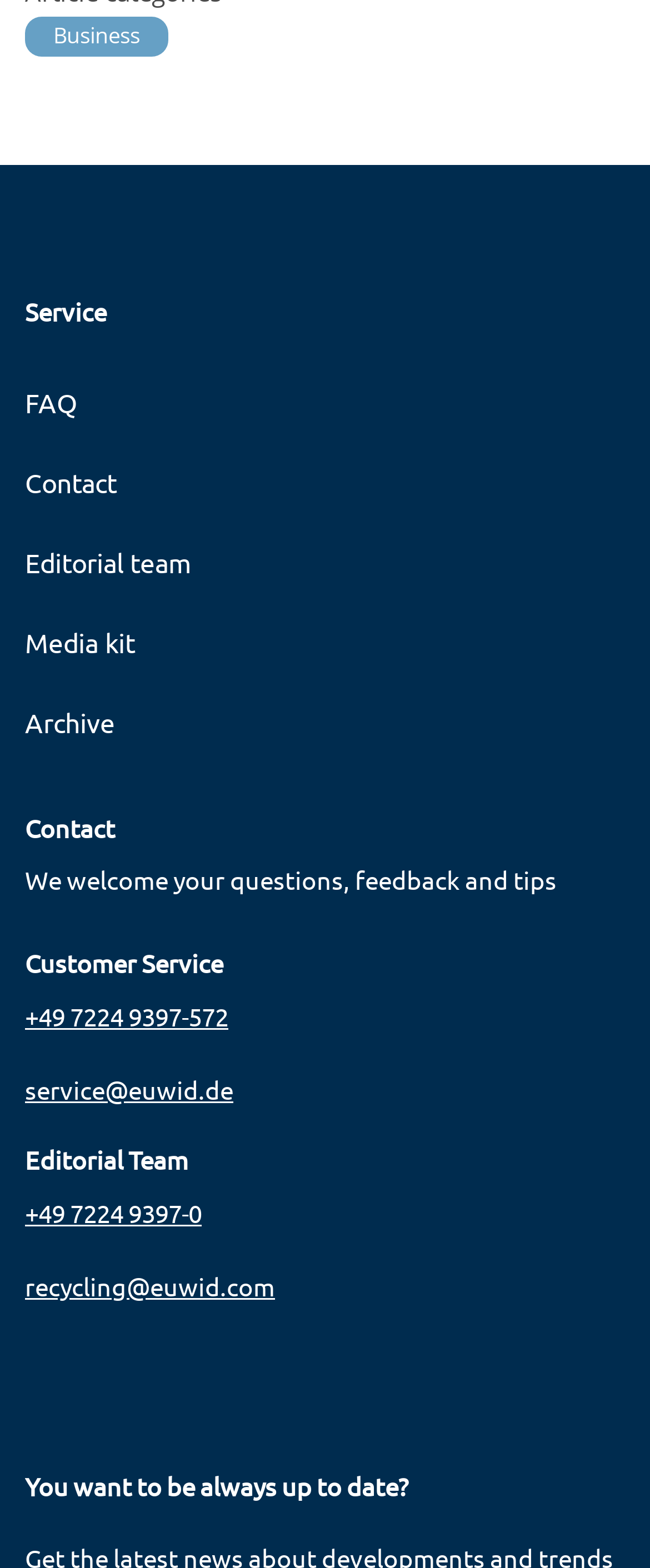What is the contact email?
Using the screenshot, give a one-word or short phrase answer.

service@euwid.de